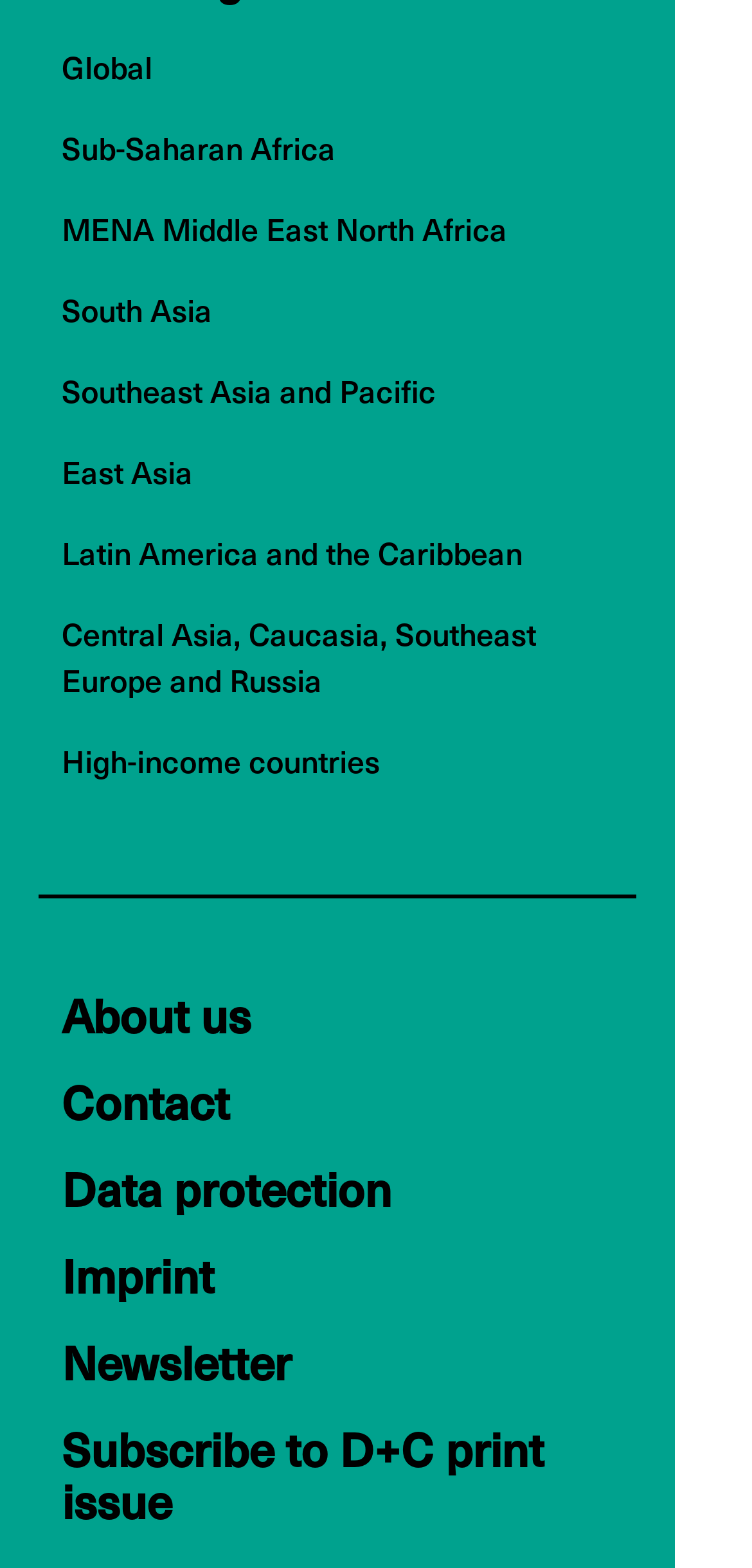Please identify the bounding box coordinates of the element on the webpage that should be clicked to follow this instruction: "View South Asia". The bounding box coordinates should be given as four float numbers between 0 and 1, formatted as [left, top, right, bottom].

[0.082, 0.182, 0.282, 0.211]